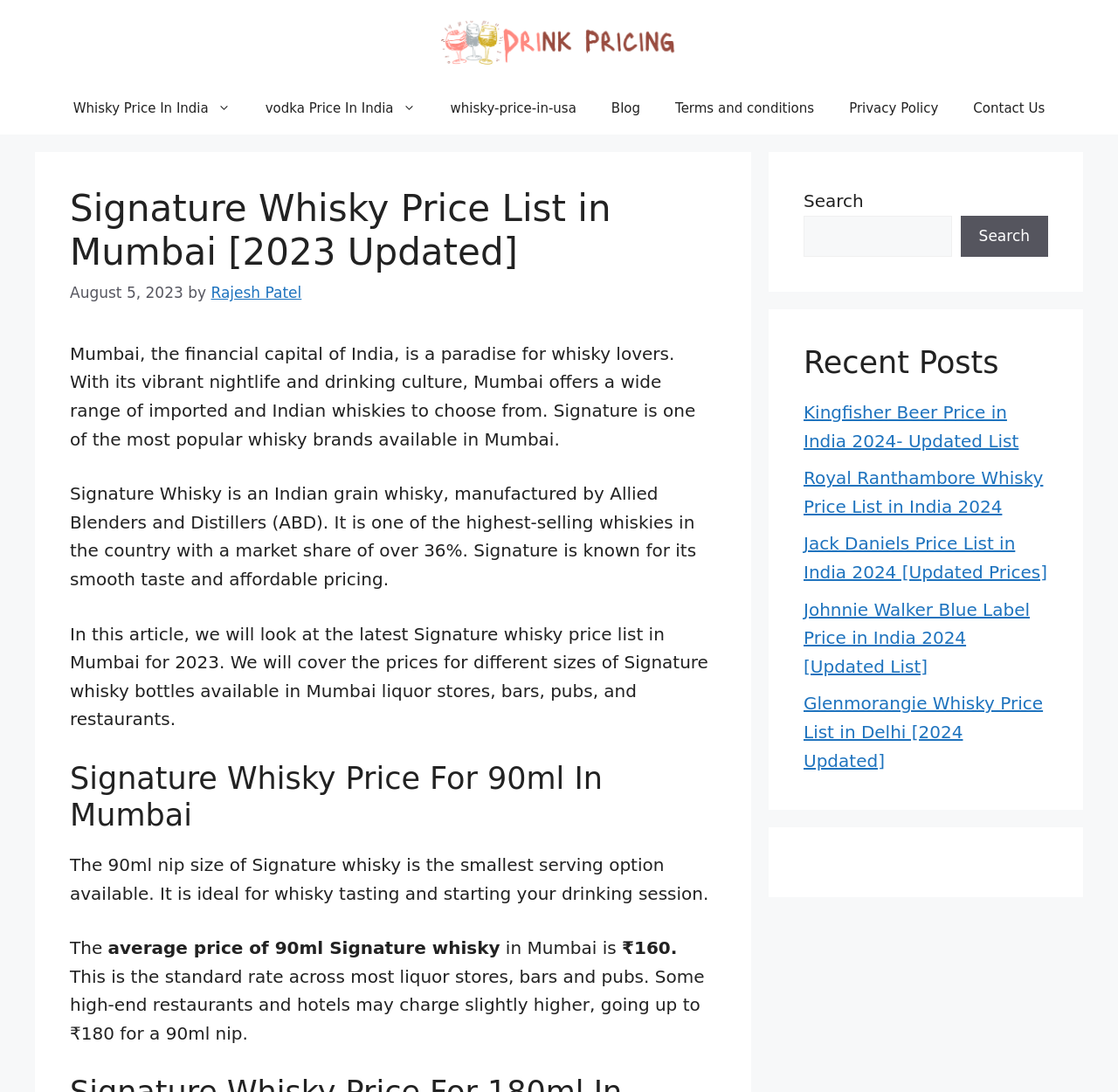Write an exhaustive caption that covers the webpage's main aspects.

This webpage is about the comprehensive Signature whisky price list in Mumbai, covering the latest prices for different bottle sizes. At the top, there is a banner with a link to "Alcohol Prices" and an image. Below the banner, there is a navigation menu with links to "Whisky Price In India", "Vodka Price In India", "Whisky Price In USA", "Blog", "Terms and conditions", "Privacy Policy", and "Contact Us".

The main content of the webpage is divided into sections. The first section has a heading "Signature Whisky Price List in Mumbai [2023 Updated]" and a subheading "Mumbai, the financial capital of India, is a paradise for whisky lovers...". This section provides an introduction to Signature whisky, its manufacturing process, and its popularity in India.

The next section has a heading "Signature Whisky Price For 90ml In Mumbai" and provides information about the price of 90ml Signature whisky bottles in Mumbai, including the average price and prices at high-end restaurants and hotels.

On the right side of the webpage, there is a search box with a button to search for specific content. Below the search box, there is a section titled "Recent Posts" with links to recent articles about beer and whisky prices in India.

Overall, the webpage provides detailed information about Signature whisky prices in Mumbai, along with some background information about the brand and its popularity.